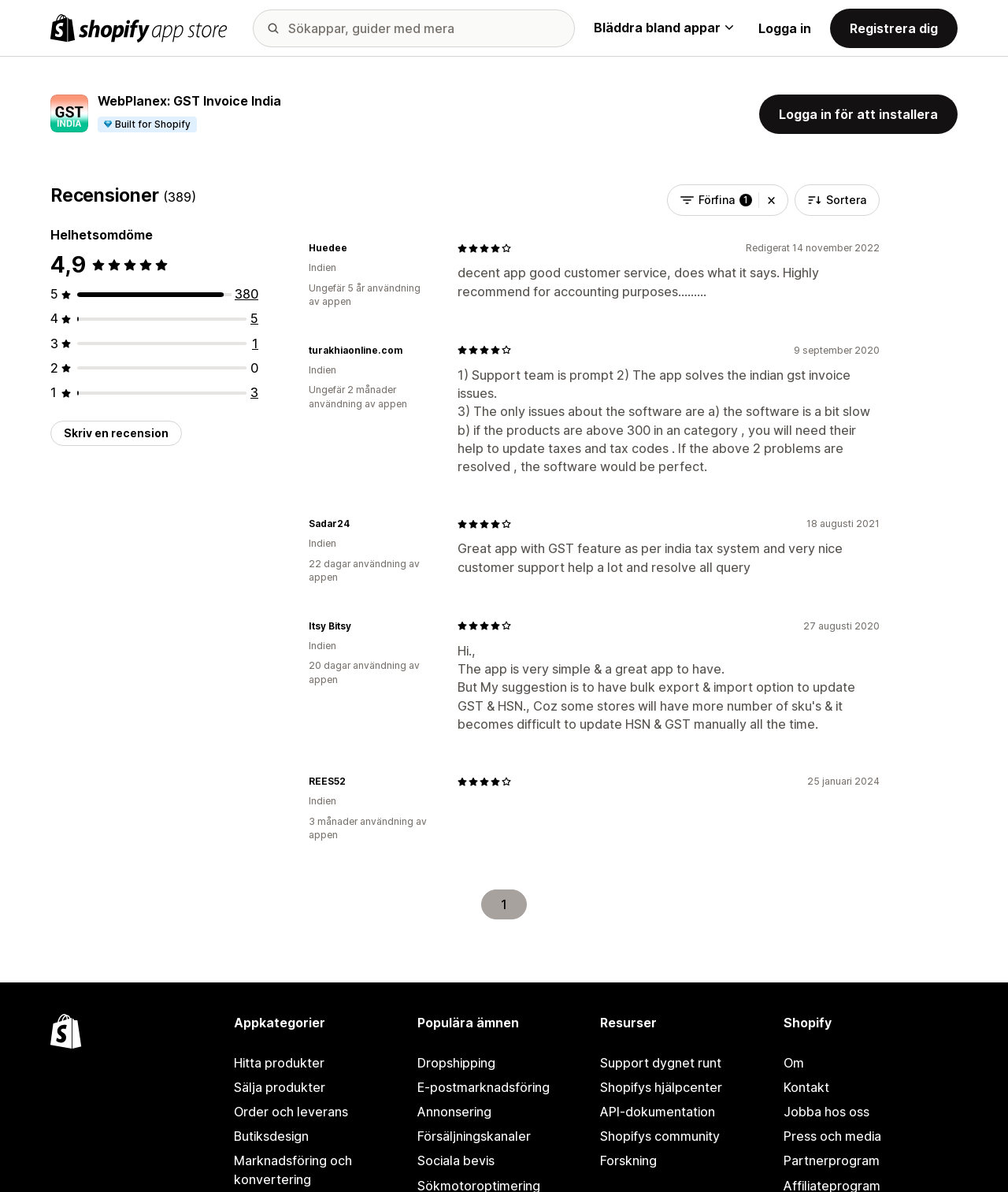What is the purpose of the app?
Analyze the image and deliver a detailed answer to the question.

I inferred the answer by looking at the webpage content, which mentions 'GST-ready invoices' and 'sales reports with all necessary data for GSTR-3B and GSTR-1'. This suggests that the app is used for generating GST-ready invoices and providing sales reports for GST purposes.